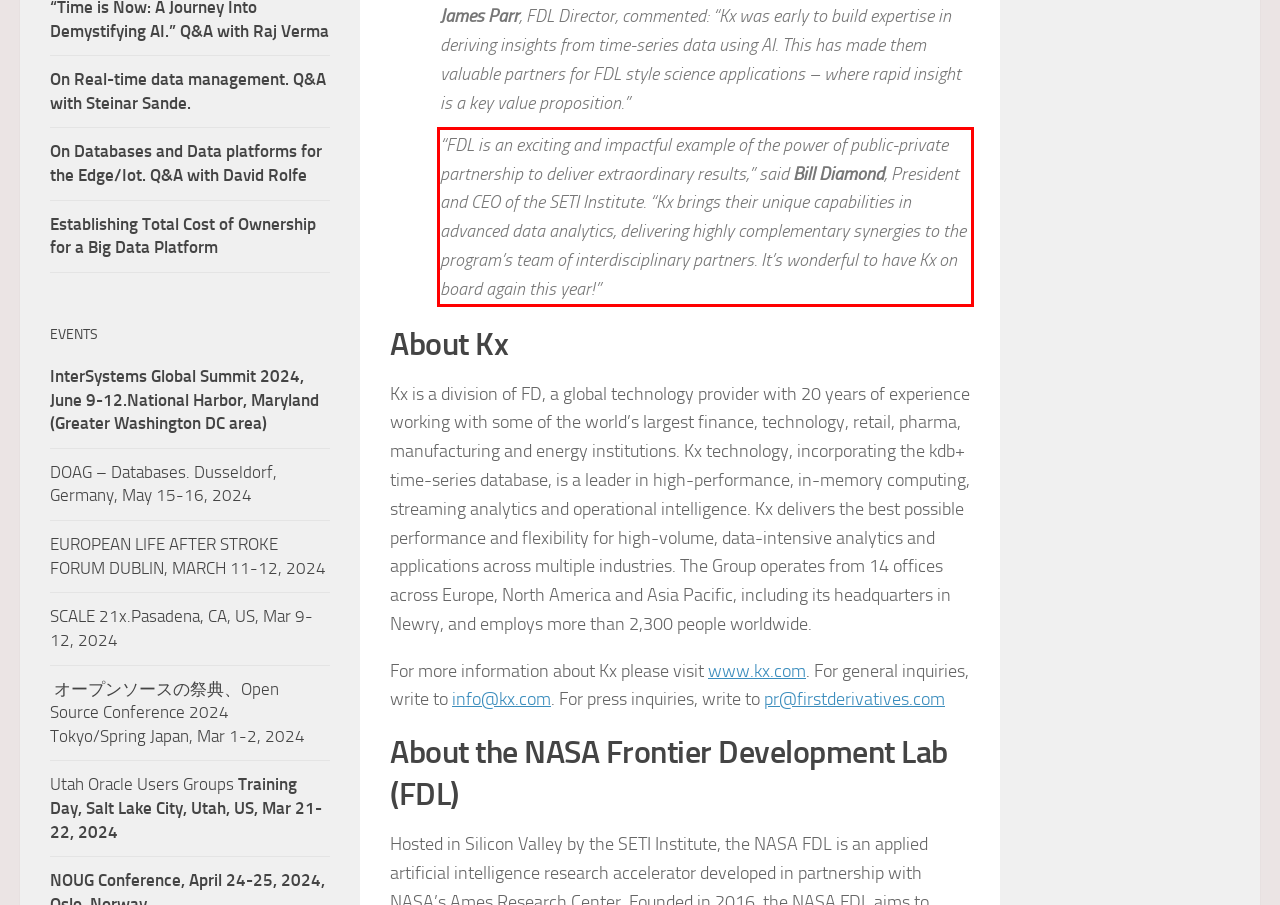Please extract the text content from the UI element enclosed by the red rectangle in the screenshot.

“FDL is an exciting and impactful example of the power of public-private partnership to deliver extraordinary results,” said Bill Diamond, President and CEO of the SETI Institute. “Kx brings their unique capabilities in advanced data analytics, delivering highly complementary synergies to the program’s team of interdisciplinary partners. It’s wonderful to have Kx on board again this year!”